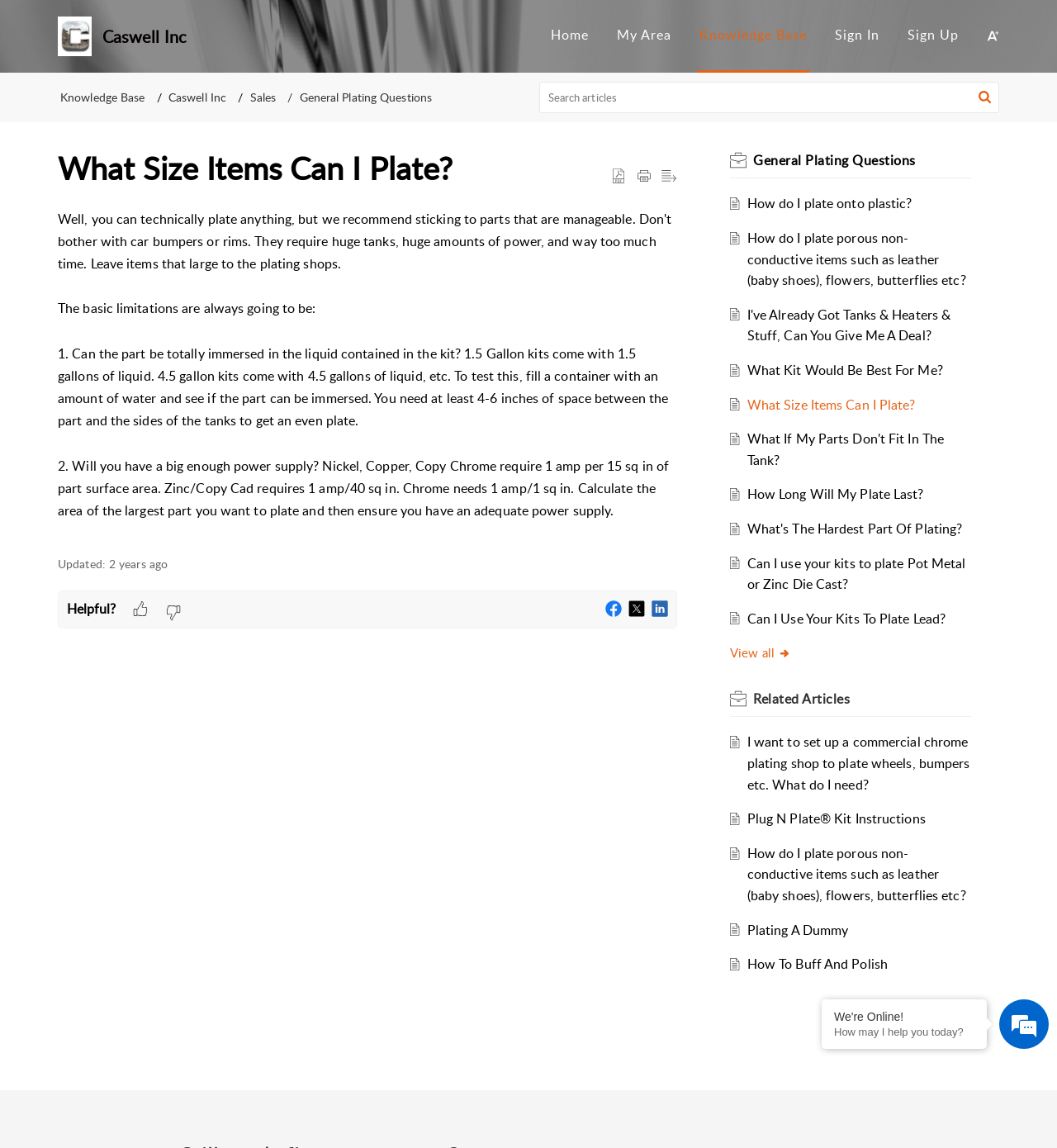Summarize the contents and layout of the webpage in detail.

This webpage is about general plating questions, specifically discussing the size of items that can be plated. At the top, there are three "Skip to" links, followed by a Caswell Inc home link and image. Below that, there is a navigation menu with links to Home, My Area, Knowledge Base, and Login/Sign Up.

On the left side, there is a breadcrumbs navigation menu with links to Knowledge Base, Caswell Inc, Sales, and General Plating Questions. Next to it, there is a search bar with a search button.

The main content of the page is an article titled "What Size Items Can I Plate?" which provides information on the limitations of plating, including the size of the part and the power supply required. The article is divided into sections with headings and static text, and there is an "Updated" section with a date and time.

Below the article, there are social media links to Facebook, Twitter, and LinkedIn, as well as a "Helpful?" section with thumbs up and thumbs down images.

On the right side, there is a section with links to related articles, including "How do I plate onto plastic?", "How do I plate porous non-conductive items...", and several others. Each link has a corresponding image next to it. At the bottom, there is a "View all" link and a "Related Articles" heading.